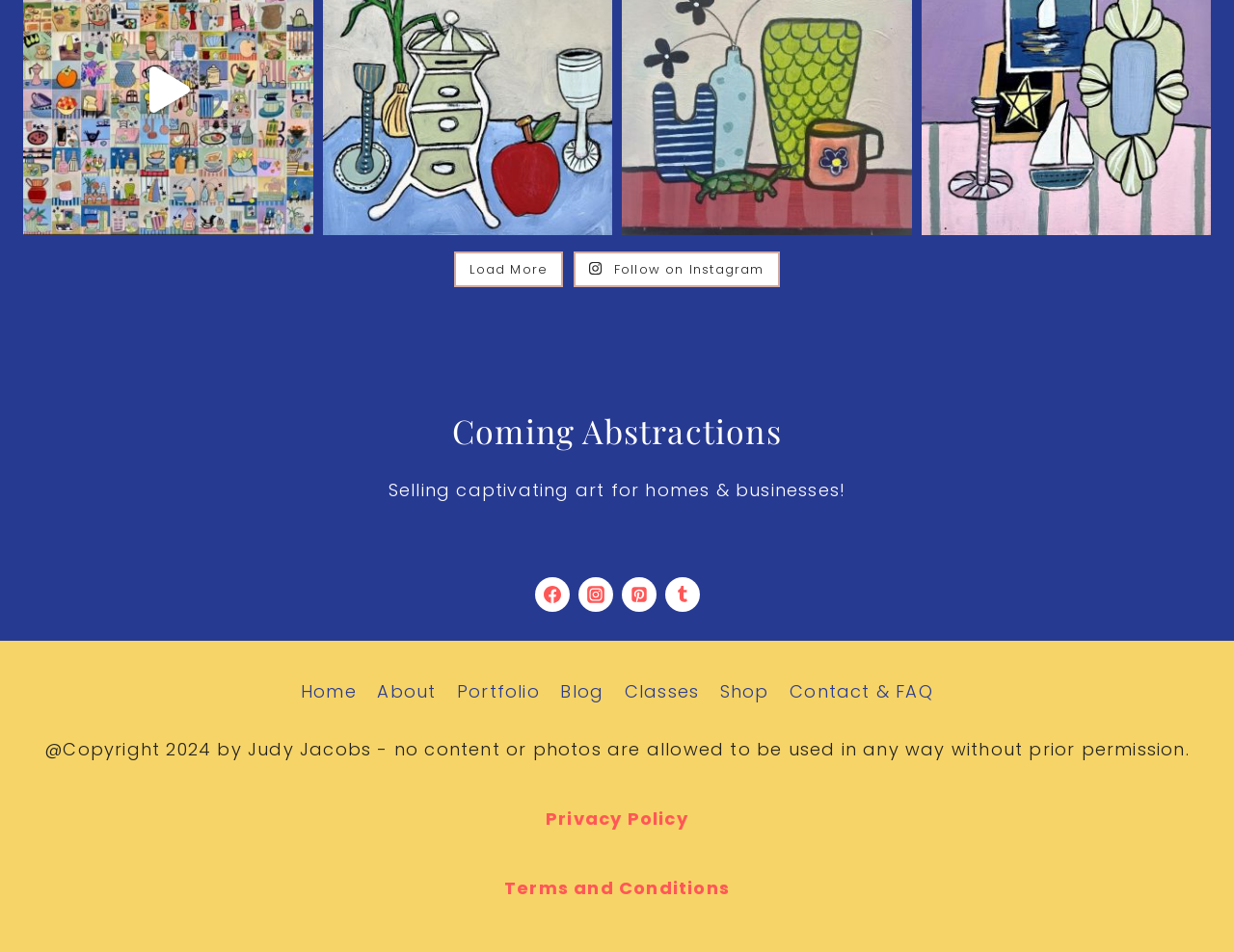Determine the bounding box coordinates of the UI element that matches the following description: "Terms and Conditions". The coordinates should be four float numbers between 0 and 1 in the format [left, top, right, bottom].

[0.409, 0.92, 0.591, 0.945]